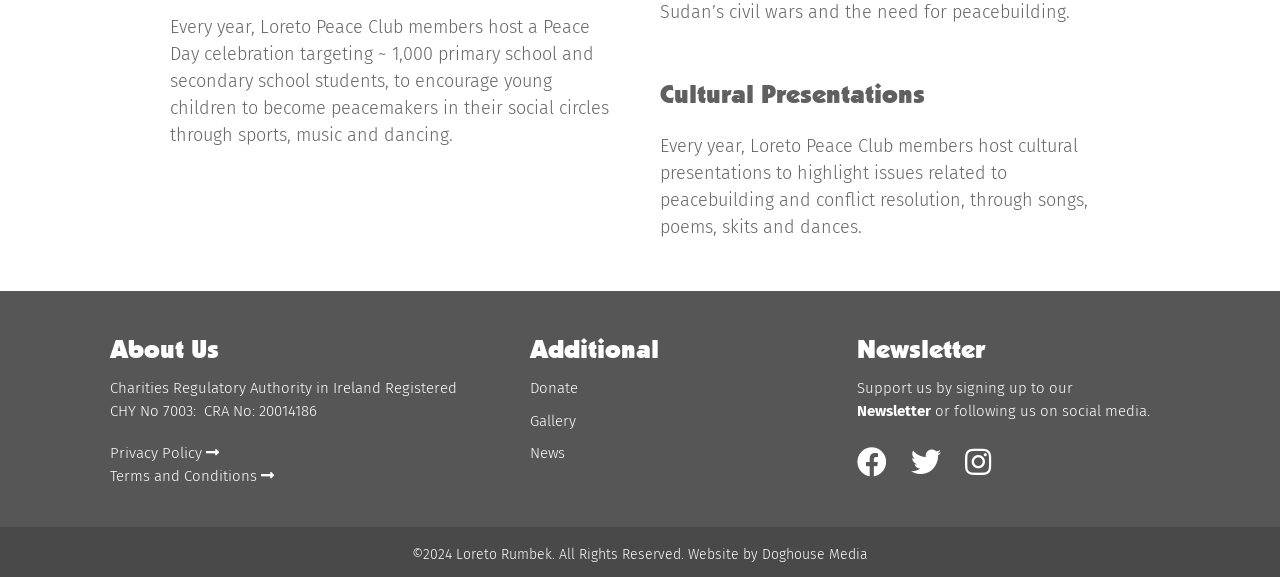Locate the bounding box coordinates of the clickable part needed for the task: "Sign up for the Newsletter".

[0.67, 0.696, 0.728, 0.727]